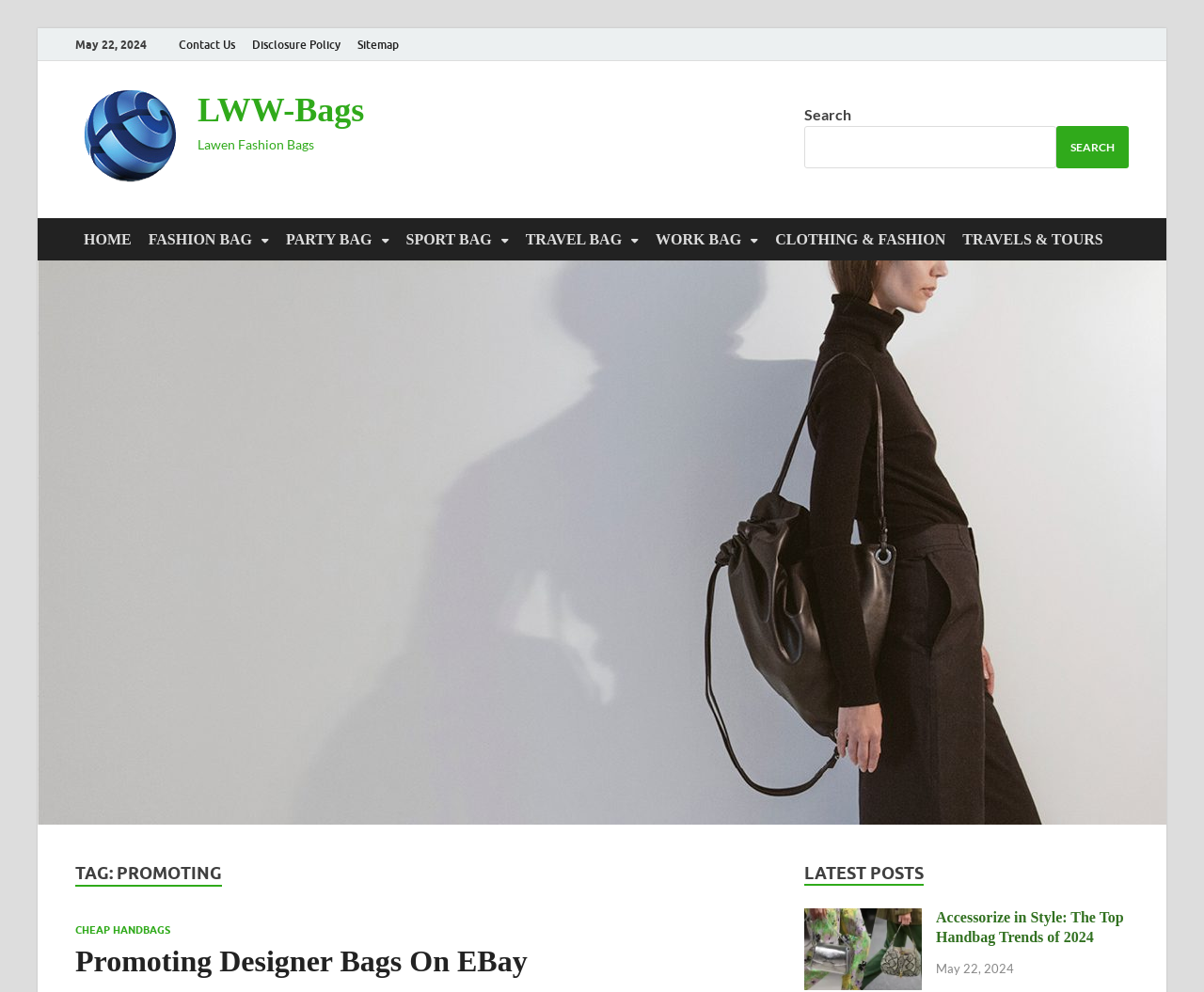Locate the bounding box coordinates of the element to click to perform the following action: 'read about handbag trends'. The coordinates should be given as four float values between 0 and 1, in the form of [left, top, right, bottom].

[0.668, 0.92, 0.766, 0.936]